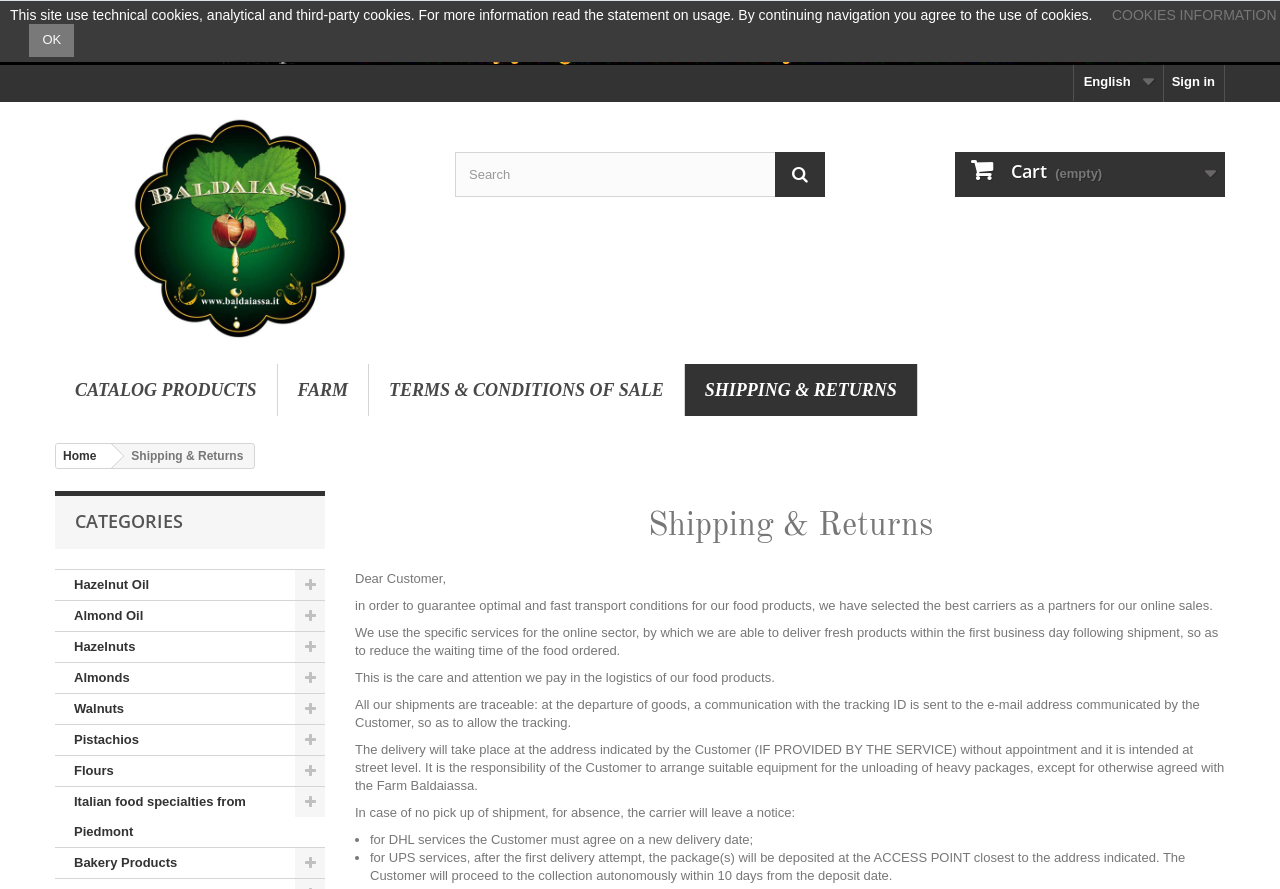Summarize the webpage with intricate details.

The webpage is about the shipping and returns policy of an online store called Shop Baldaiassa. At the top left, there is a link to read the conditions of the offer, accompanied by an image. Next to it, there is a link to sign in. On the top right, there is a dropdown menu with the option to select the language, currently set to English. Below it, there is a search bar with a magnifying glass icon and a cart icon with a notification that it is empty.

The main content of the page is divided into two sections. On the left, there are links to various categories, including catalog products, farm, terms and conditions of sale, and shipping and returns. On the right, there is a heading that says "Shipping & Returns" followed by a series of paragraphs explaining the shipping policy.

The shipping policy explains that the store uses the best carriers to guarantee optimal and fast transport conditions for their food products. They use specific services for the online sector, which allows them to deliver fresh products within the first business day following shipment. The shipments are traceable, and the customer will receive a communication with the tracking ID via email.

The policy also explains that the delivery will take place at the address indicated by the customer, without an appointment, and it is the customer's responsibility to arrange suitable equipment for the unloading of heavy packages. In case of no pick up of shipment, the carrier will leave a notice, and the customer must agree on a new delivery date or collect the package from the access point.

At the bottom of the page, there is a notice about the use of cookies on the website, with a link to read more information and a button to agree to the use of cookies.